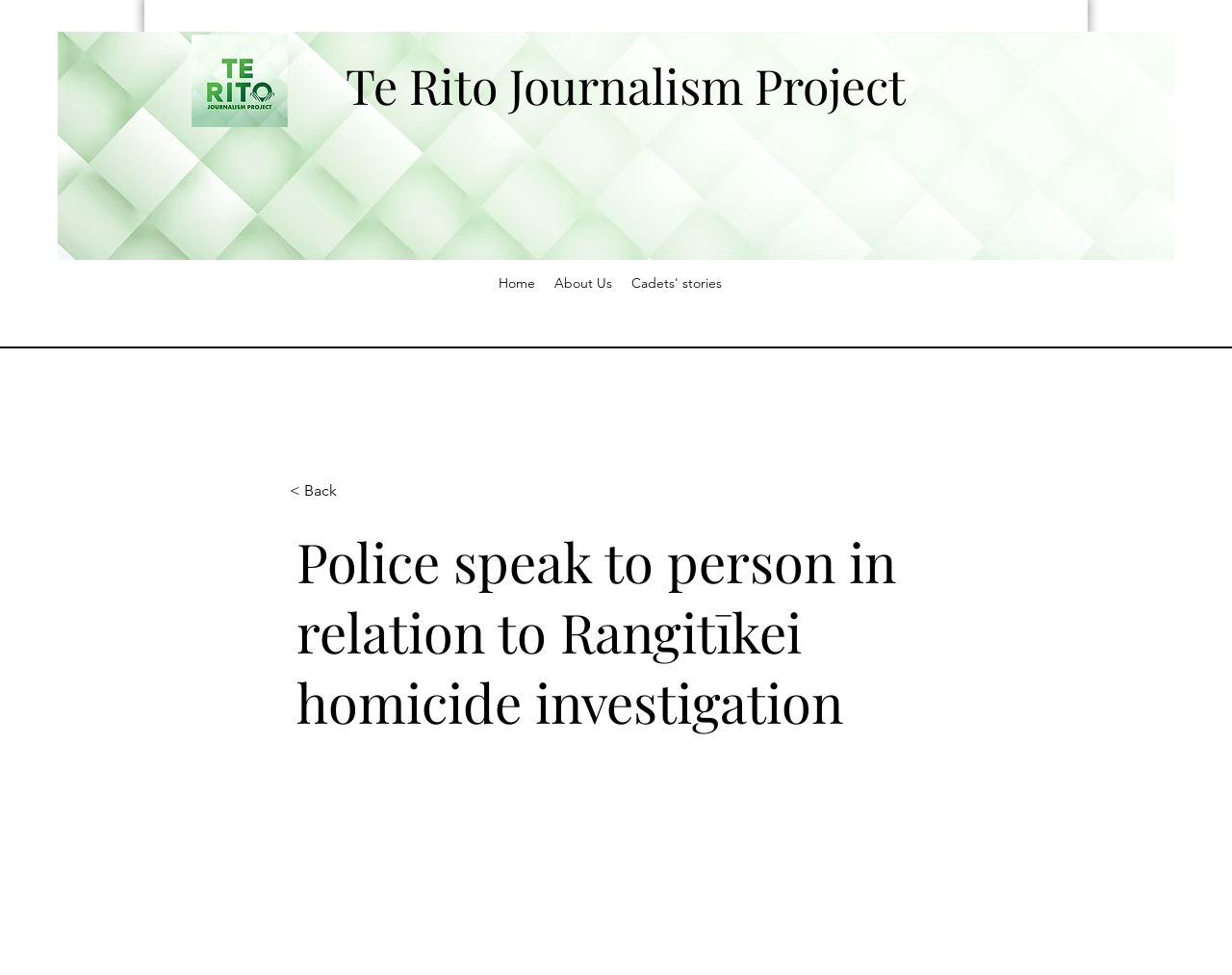What is the logo of the journalism project?
Relying on the image, give a concise answer in one word or a brief phrase.

Te Rito Journalism Project Logo